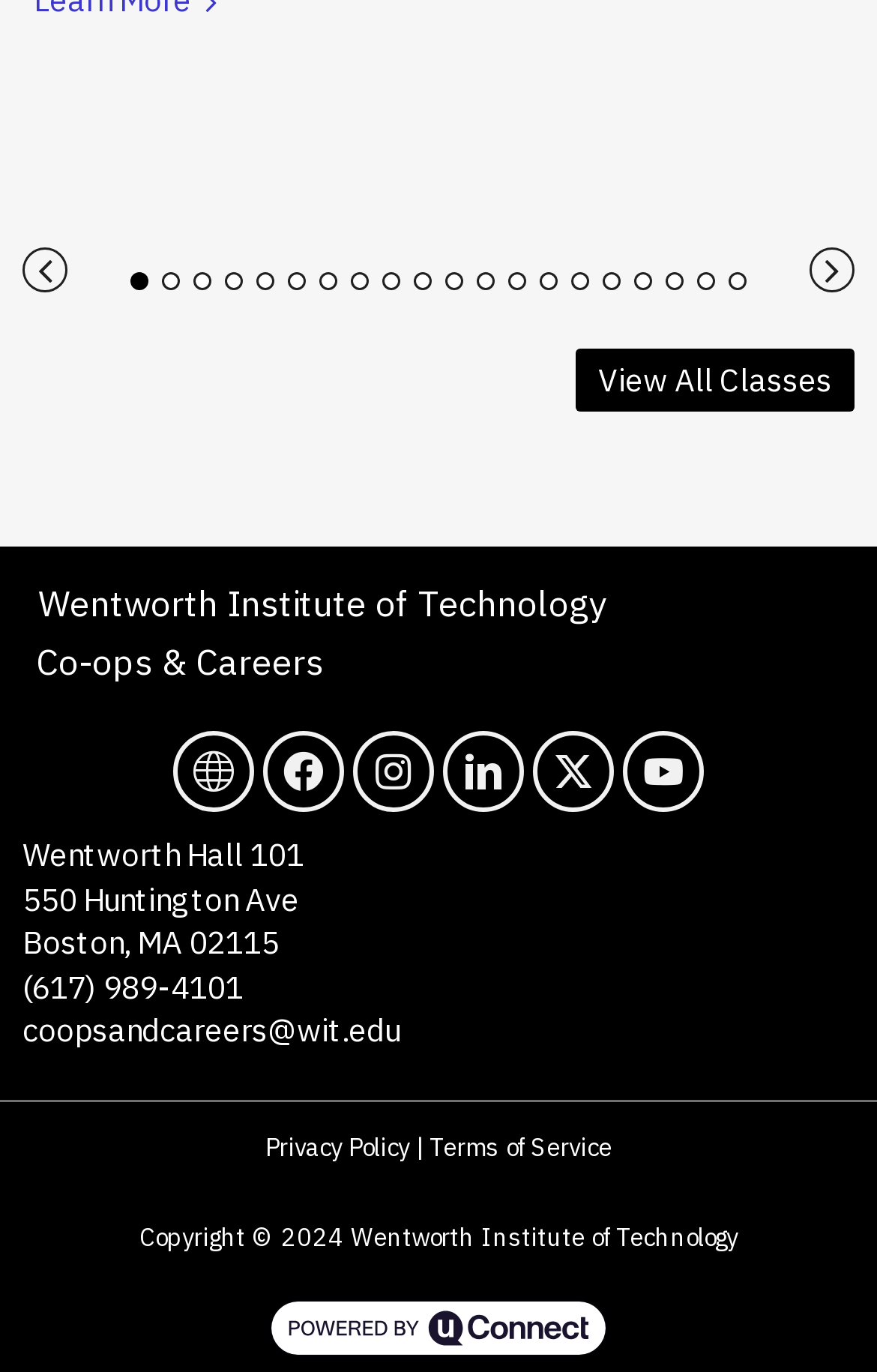Identify the bounding box coordinates of the region that should be clicked to execute the following instruction: "click the 'Related Classes Page 1' button".

[0.149, 0.198, 0.169, 0.211]